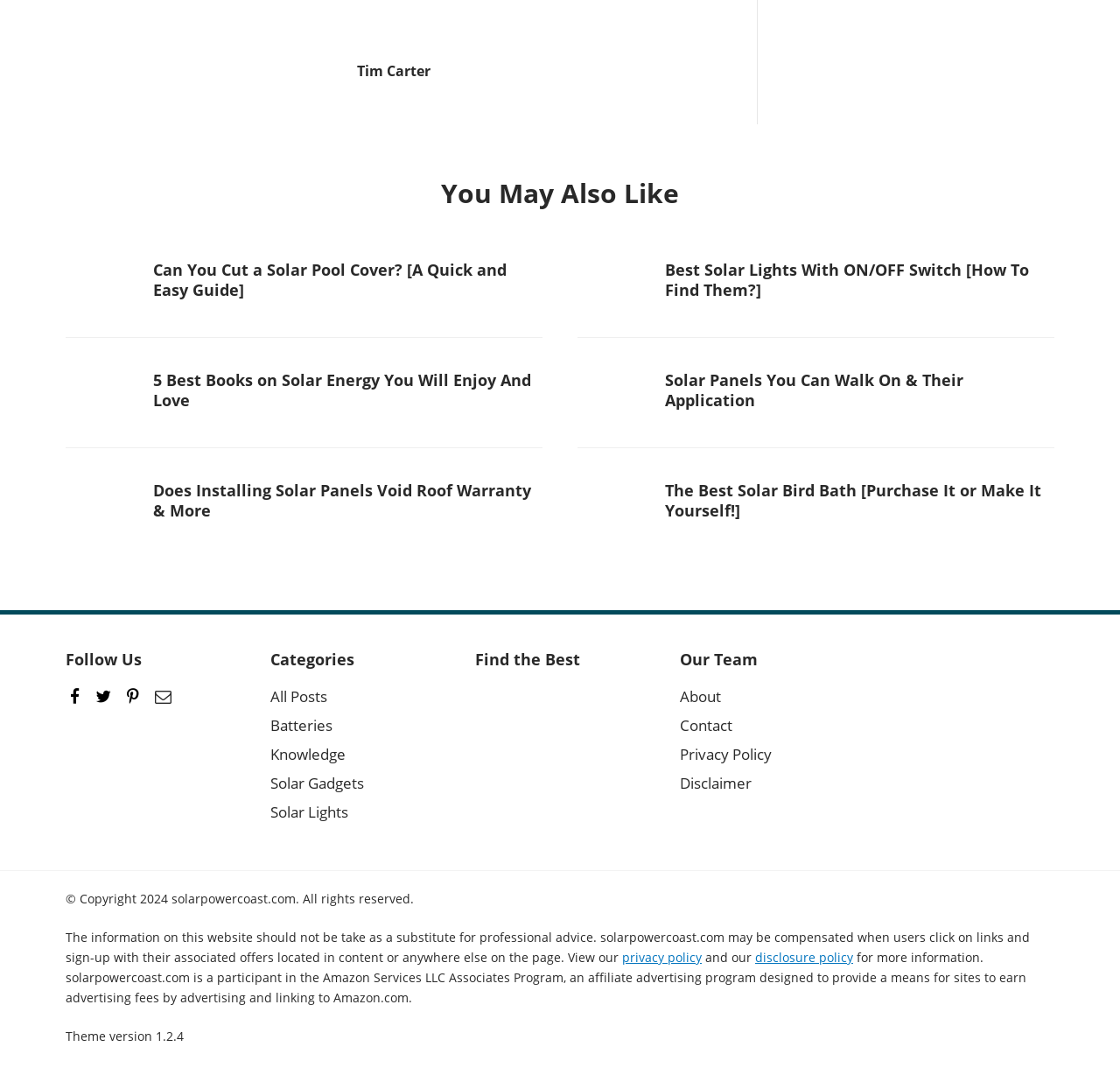Locate the UI element described by Privacy Policy in the provided webpage screenshot. Return the bounding box coordinates in the format (top-left x, top-left y, bottom-right x, bottom-right y), ensuring all values are between 0 and 1.

[0.607, 0.686, 0.691, 0.708]